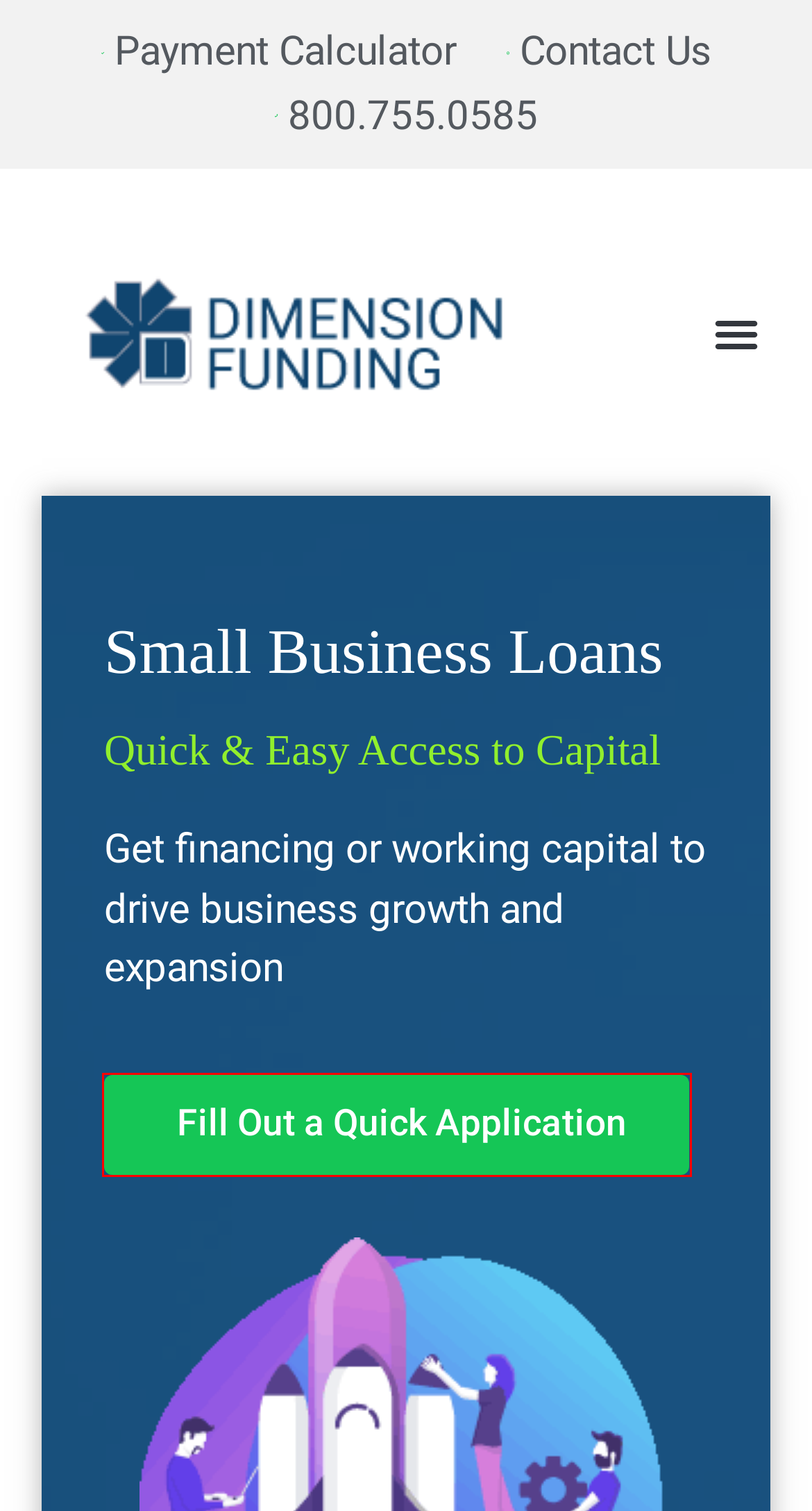You have a screenshot of a webpage with a red bounding box around a UI element. Determine which webpage description best matches the new webpage that results from clicking the element in the bounding box. Here are the candidates:
A. Equipment & Software Loan Payment Calculator | Dimension Funding
B. Contact Us - Dimension Funding
C. Financing Application - Dimension Funding
D. Business, Medical and Office Furniture Financing | Dimension Funding
E. Healthcare Equipment & Software Financing | Dimension Funding
F. Mini Excavator Financing - Dimension Funding
G. Restaurant Equipment Financing | Food Manufacturing Equipment Loans
H. Law Firm Financing for Software & Technology | Dimension Funding

C